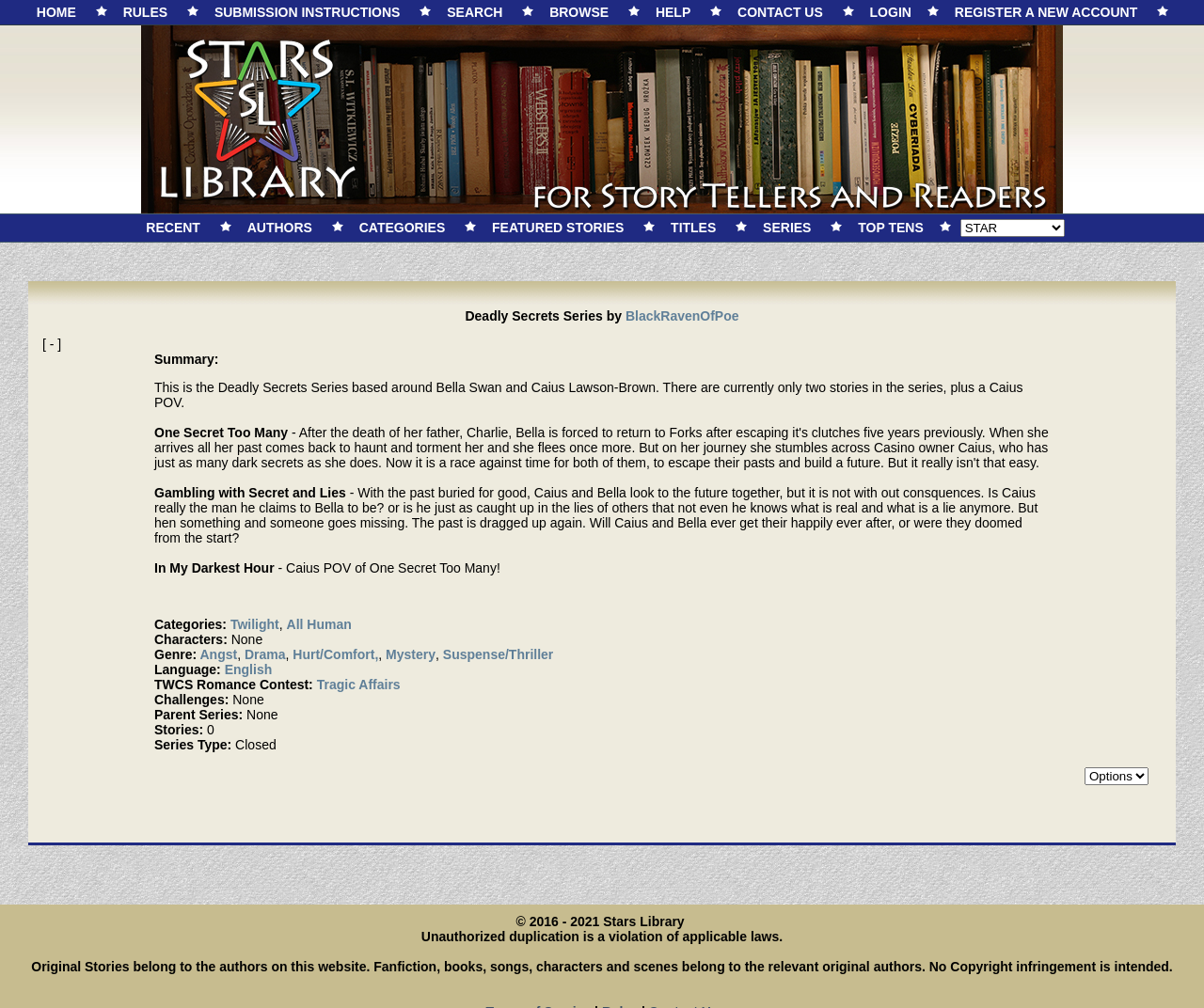Based on the element description: "Featured Stories", identify the bounding box coordinates for this UI element. The coordinates must be four float numbers between 0 and 1, listed as [left, top, right, bottom].

[0.403, 0.217, 0.524, 0.234]